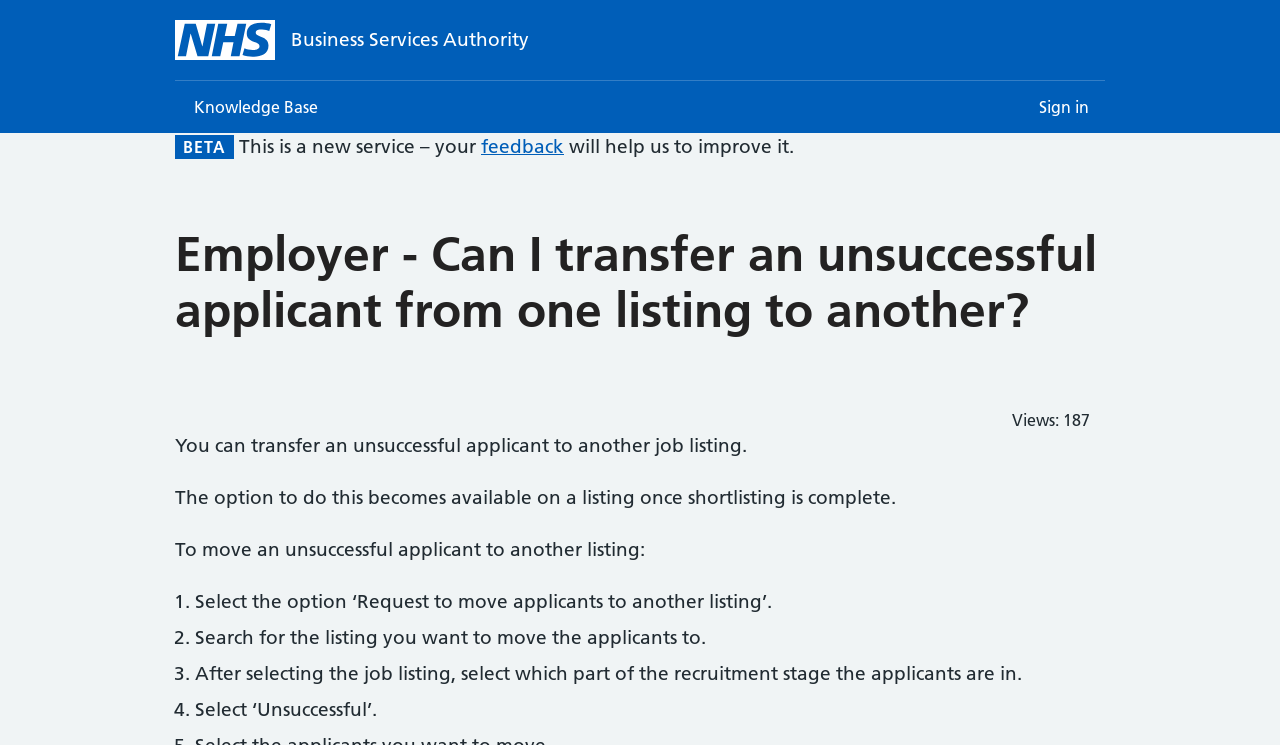Return the bounding box coordinates of the UI element that corresponds to this description: "Business Services Authority". The coordinates must be given as four float numbers in the range of 0 and 1, [left, top, right, bottom].

[0.137, 0.027, 0.413, 0.081]